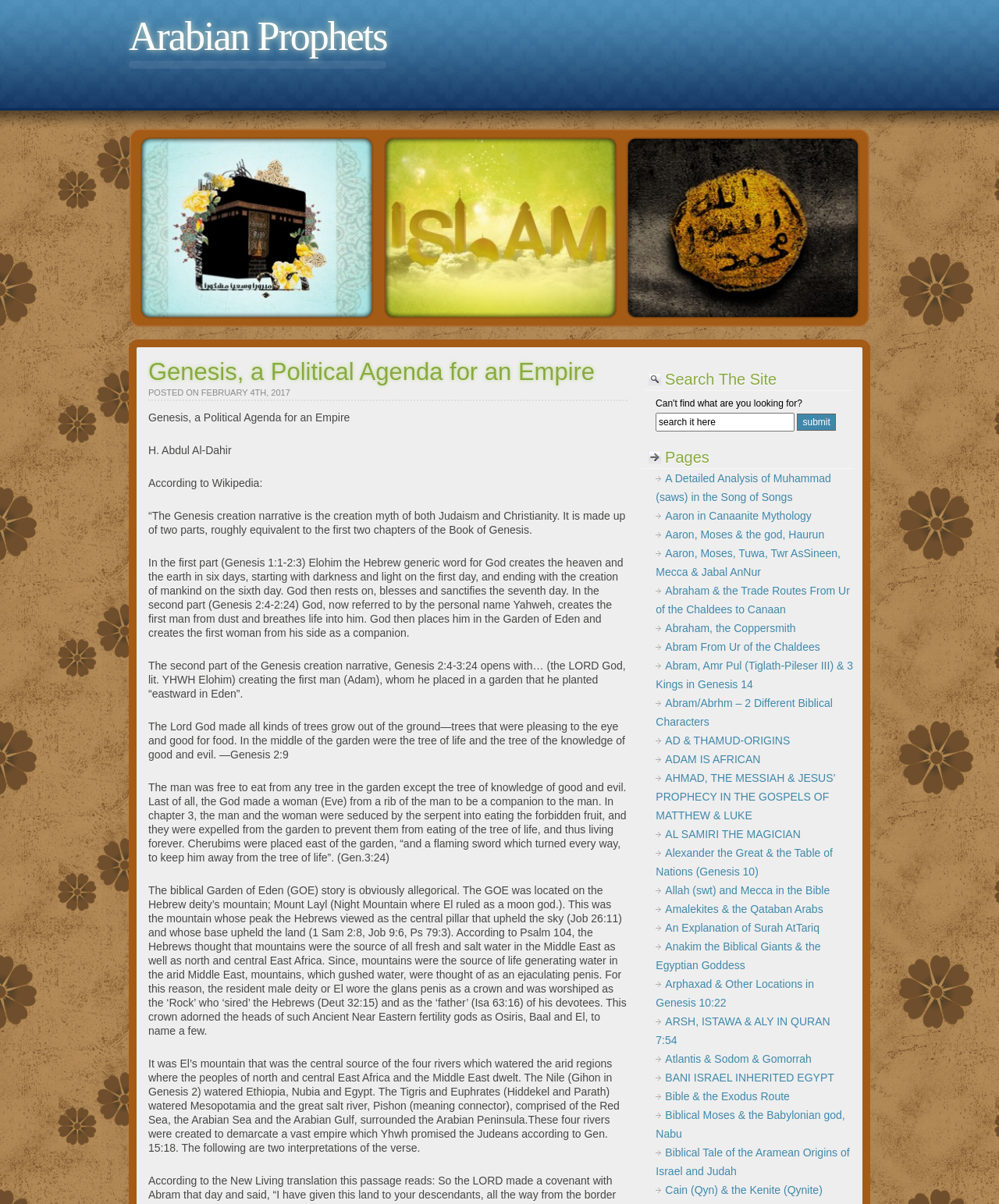Determine the bounding box for the HTML element described here: "Arabian Prophets". The coordinates should be given as [left, top, right, bottom] with each number being a float between 0 and 1.

[0.129, 0.012, 0.387, 0.049]